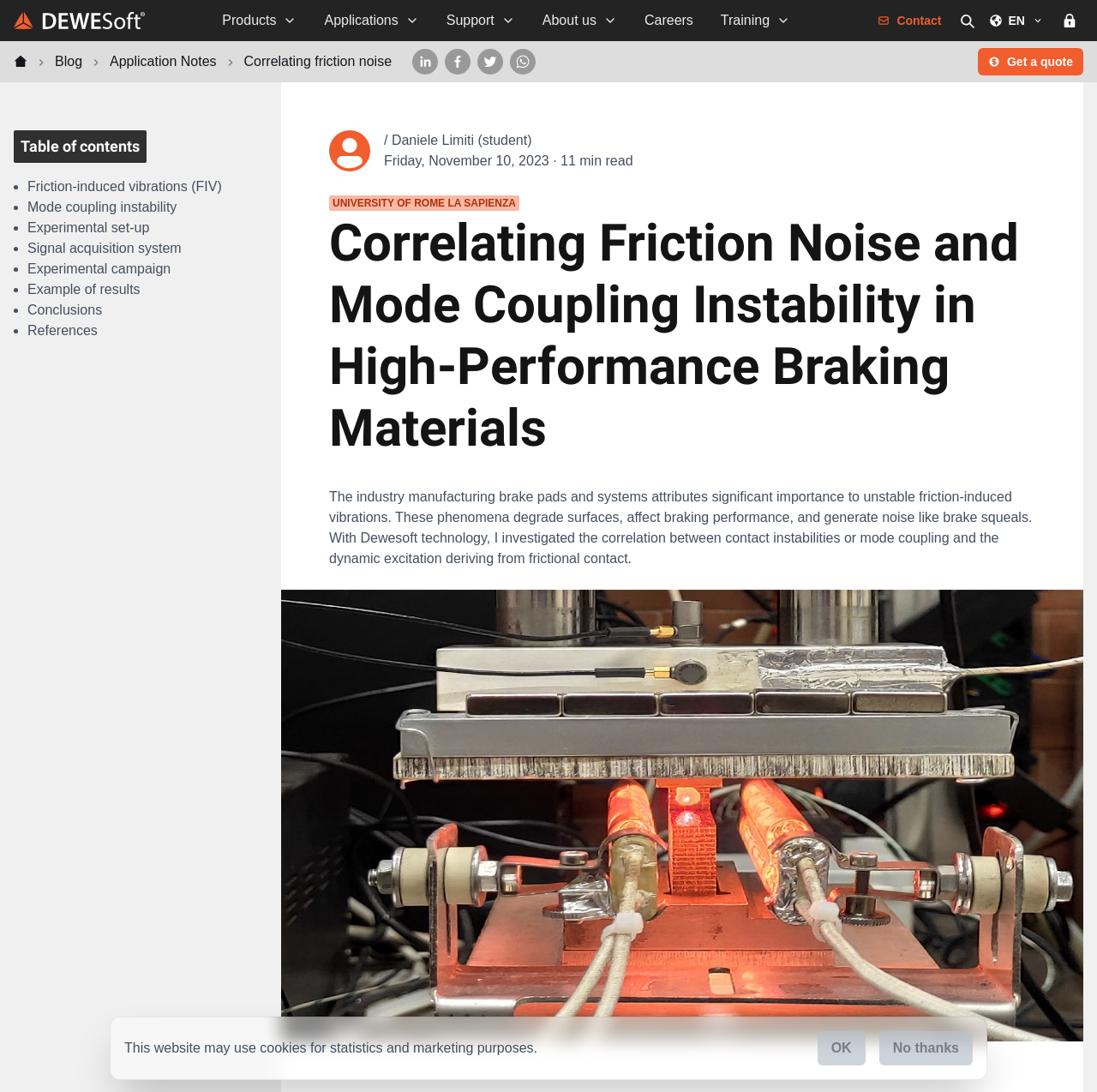Provide a brief response in the form of a single word or phrase:
How many list markers are there in the table of contents?

8